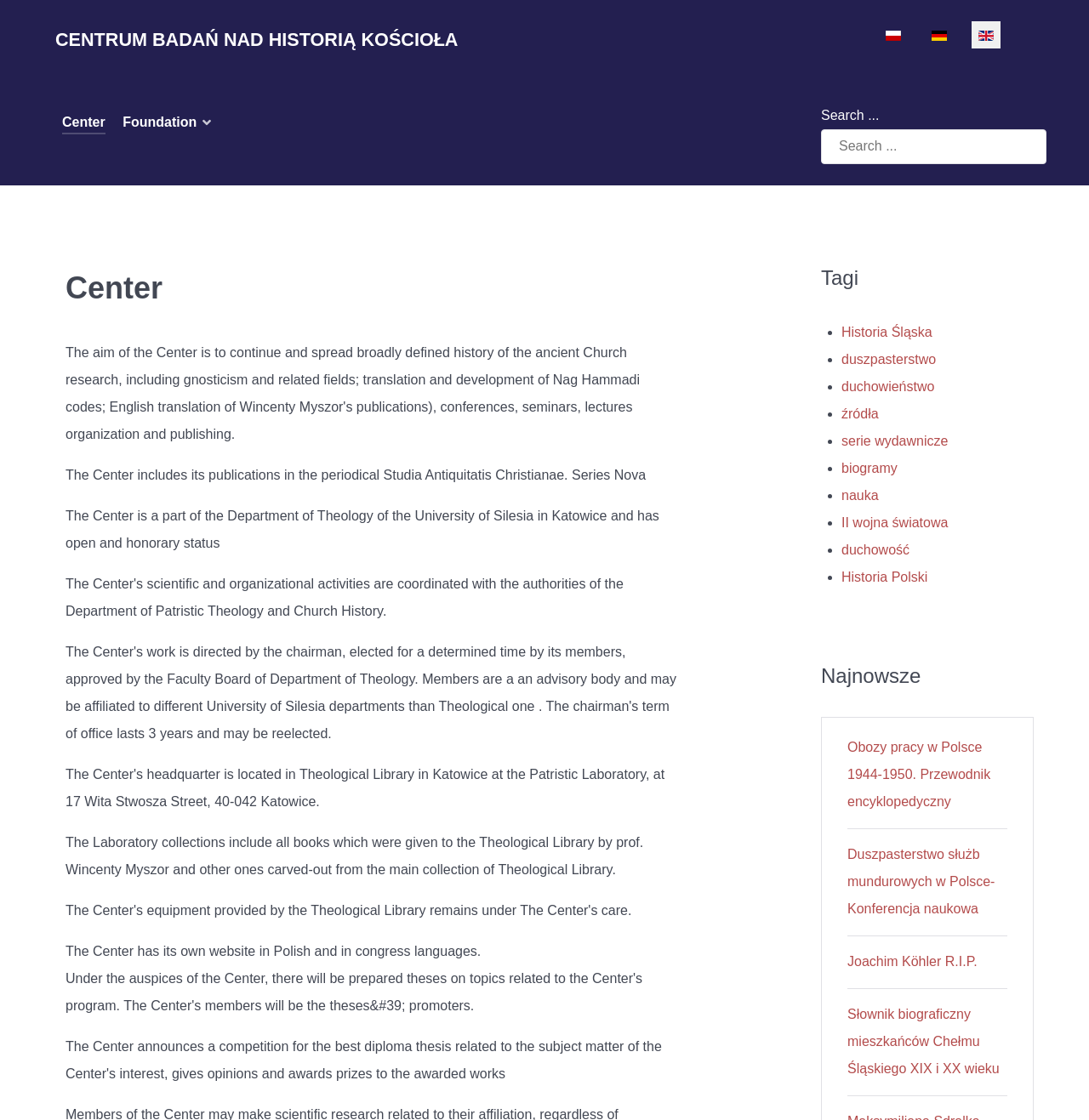Summarize the webpage comprehensively, mentioning all visible components.

This webpage appears to be the website of the Center for Research on the History of the Church, affiliated with the University of Silesia in Katowice. At the top center of the page, there is a link to the center's name, "Centrum Badań nad Historią Kościoła", with a static text element displaying the same text. Below this, on the top right, there is a language selection dropdown list with options for Polish, German, and English.

On the left side of the page, there is a section dedicated to the center's foundation, with a heading "Center" and a brief description of the center's aim and activities. Below this, there is a search bar where users can search for specific content on the website.

The main content of the page is divided into several sections. The first section appears to be an introduction to the center, with several paragraphs of text describing its research focus, publications, and organizational structure. This section is followed by a section titled "Tagi", which lists various tags or keywords related to the center's research areas, such as "Historia Śląska", "duszpasterstwo", and "nauka".

Below the tags section, there is a section titled "Najnowsze", which appears to list recent publications or news related to the center. This section contains four links to specific articles or publications, including a guide to labor camps in Poland and a biographical dictionary of residents of Chełm Śląski.

Throughout the page, there are several images, including flags representing different languages and icons accompanying the links in the tags and recent publications sections. The overall layout of the page is clean and easy to navigate, with clear headings and concise text.